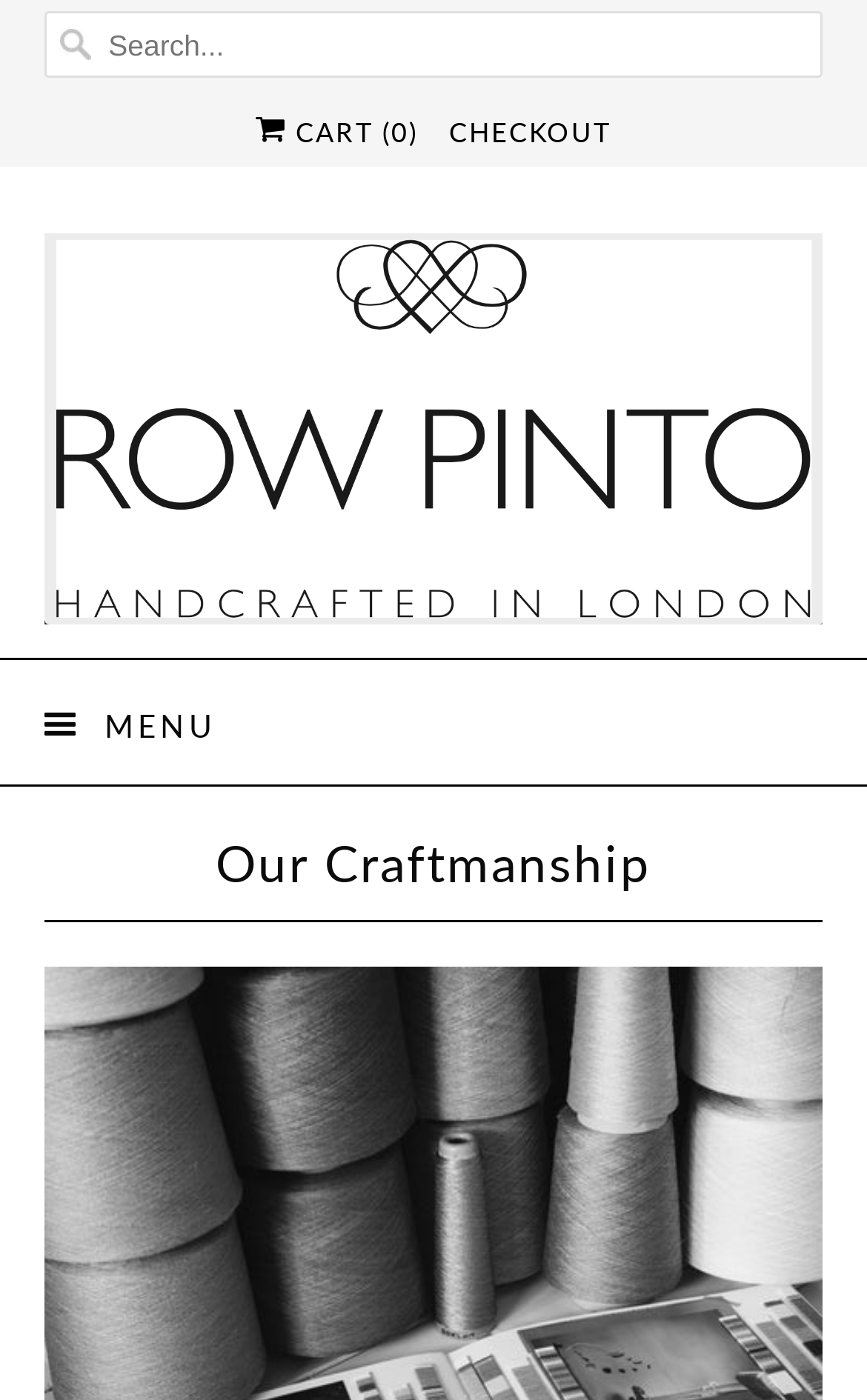What is the name of the knitwear brand?
Using the information from the image, provide a comprehensive answer to the question.

I found the answer by looking at the link element with the text 'Row Pinto Knitwear' which is likely to be the brand name.